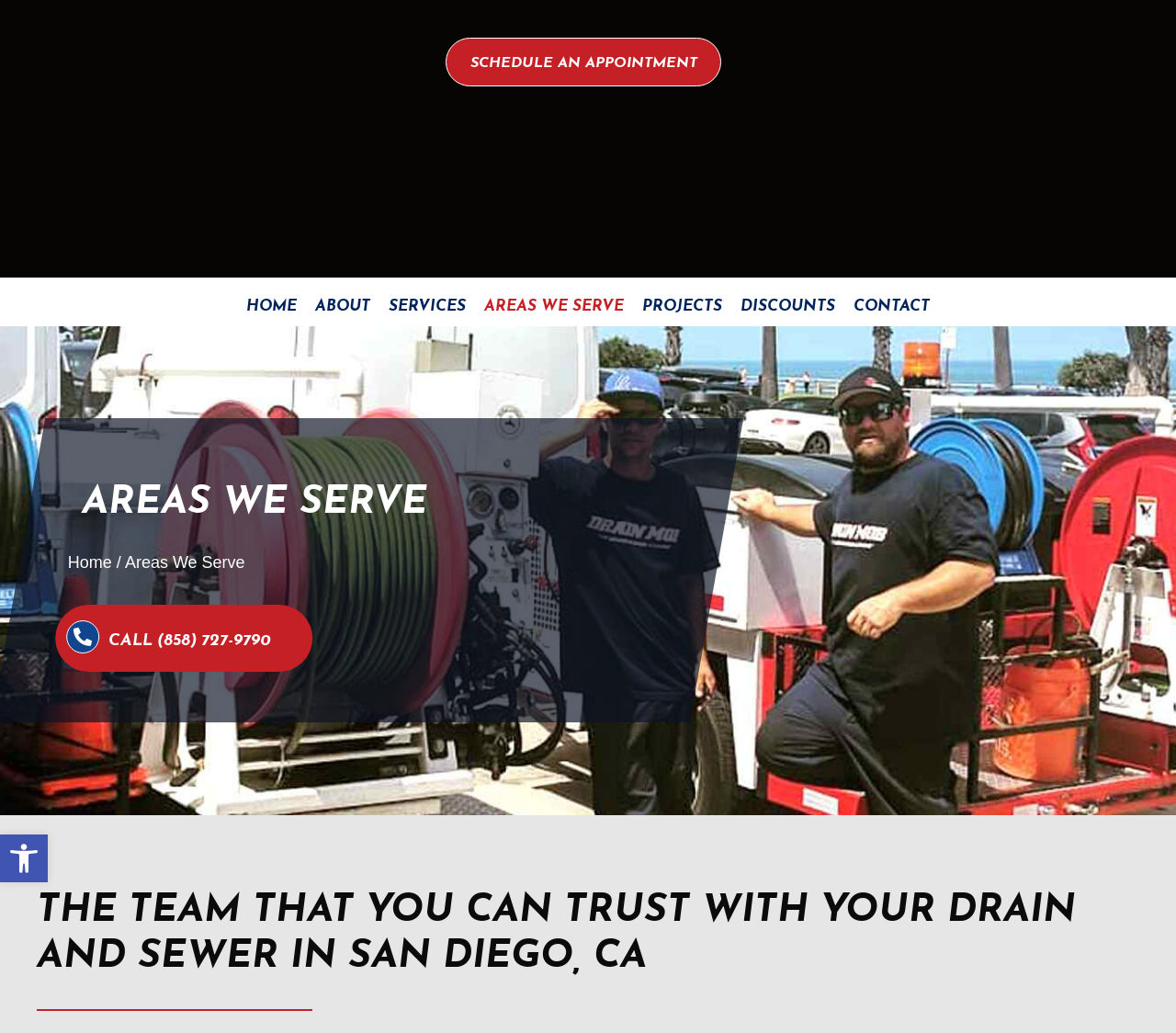Identify the bounding box coordinates of the region that should be clicked to execute the following instruction: "Schedule an appointment".

[0.379, 0.036, 0.613, 0.084]